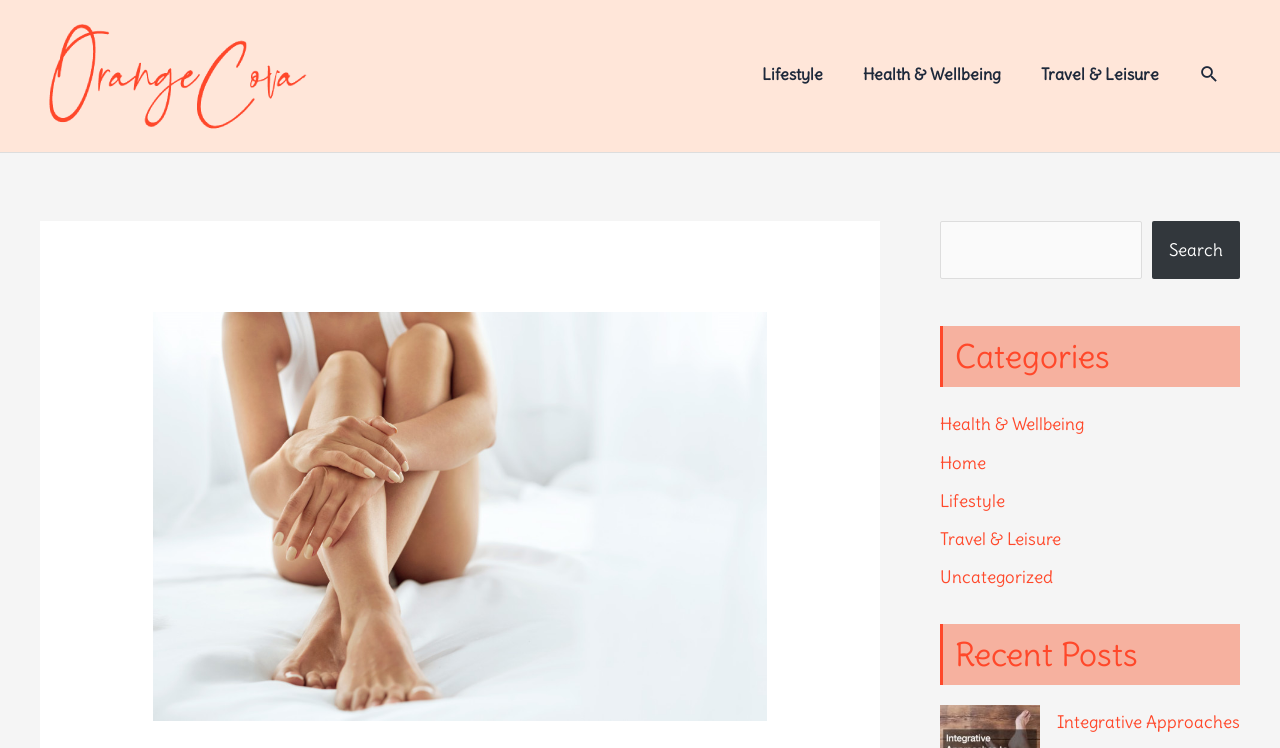Give a one-word or phrase response to the following question: What is the purpose of the search box?

To search the website